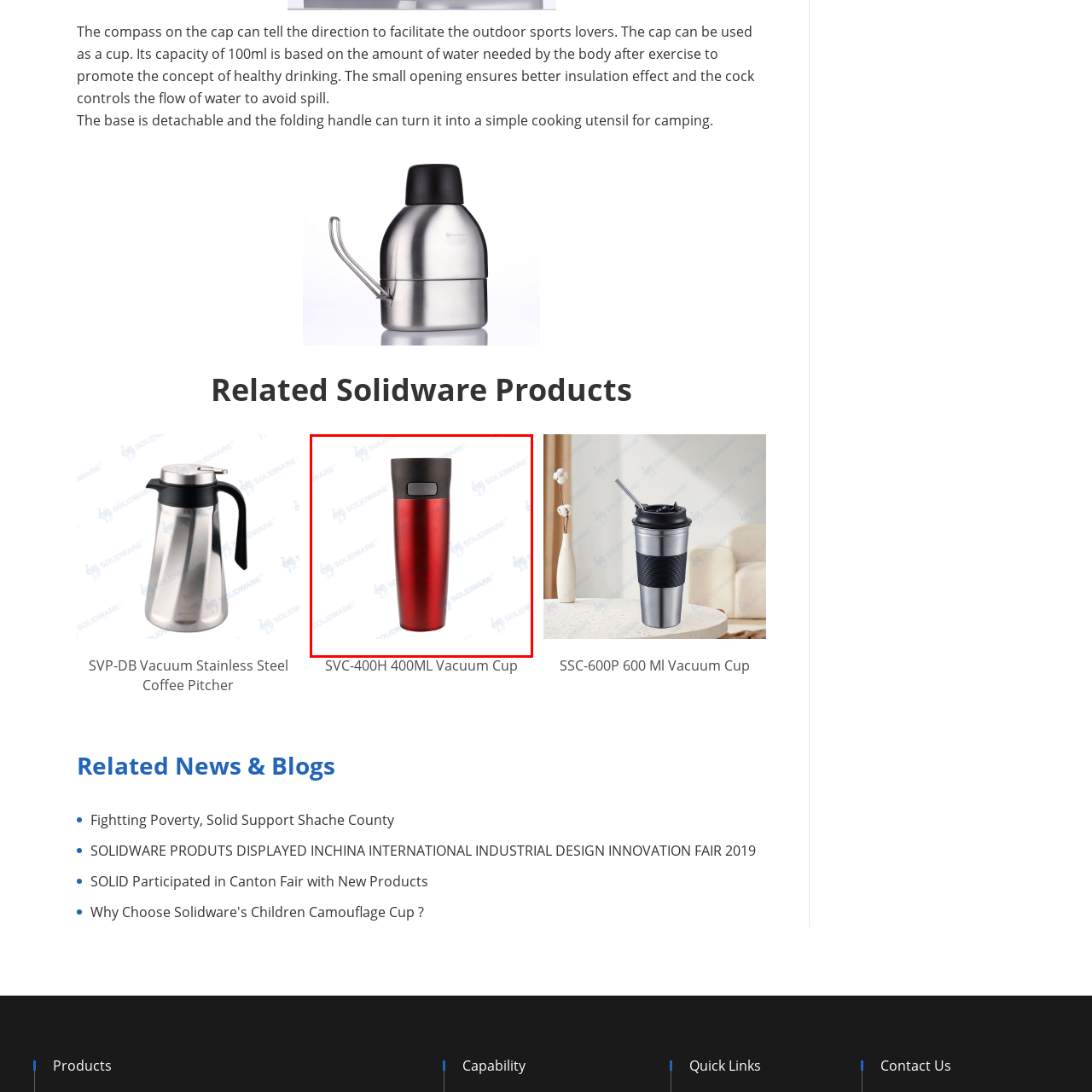Give a comprehensive description of the picture highlighted by the red border.

This image features the SVC-400H 400ML Vacuum Cup from Solidware, distinguished by its sleek, modern design with a vibrant red exterior and a black lid. The vacuum insulation technology ensures optimal temperature maintenance, making it an ideal choice for outdoor enthusiasts and daily commuters alike. Its compact size, holding up to 400ml, is perfect for carrying beverages on the go, and the practical design includes a discreet release button for controlled pouring, preventing spills. This versatile cup is not only functional but also stylish, projecting a contemporary aesthetic that resonates with those who value both form and function in their drinkware.